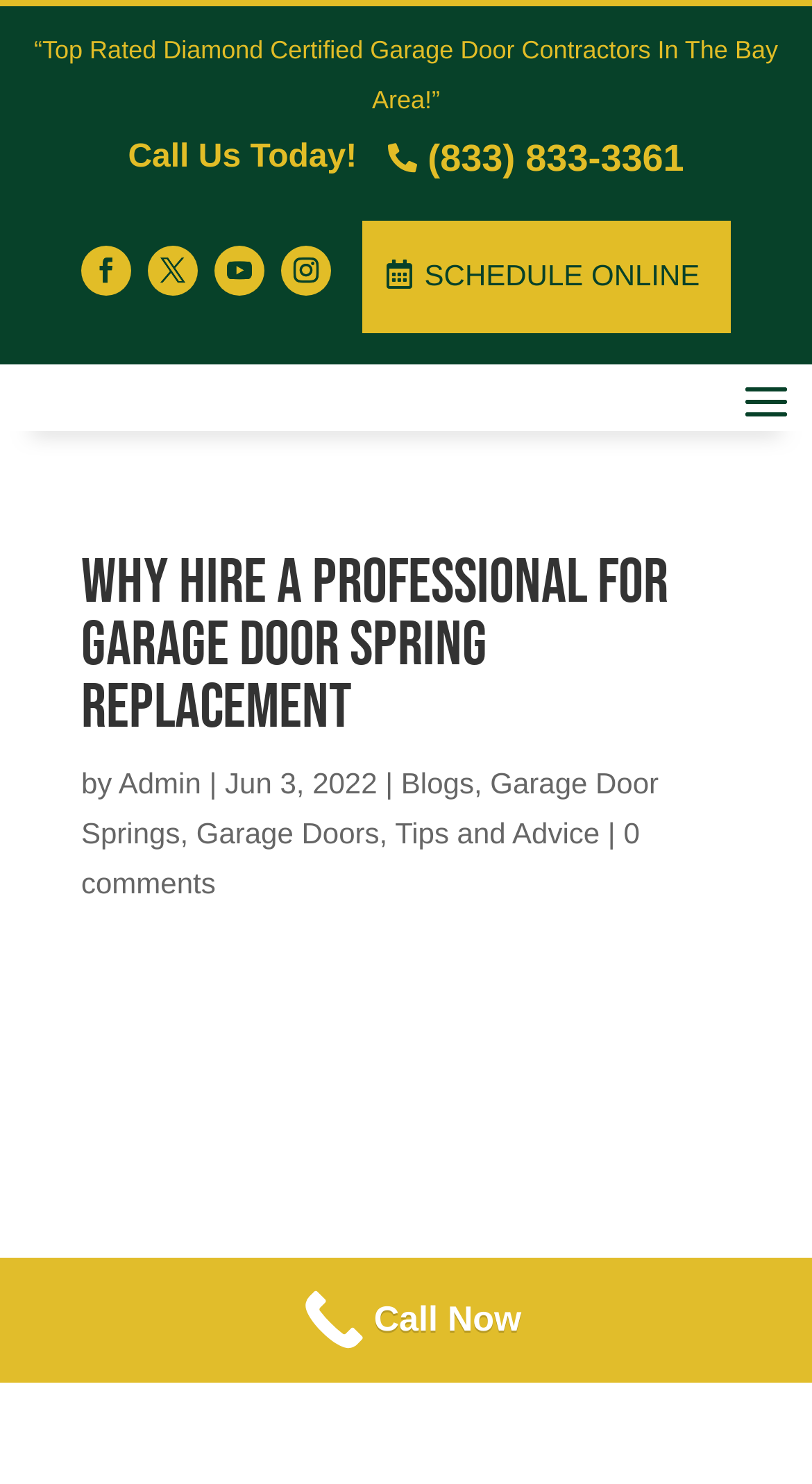What is the call-to-action button at the bottom of the page?
Respond to the question with a well-detailed and thorough answer.

I found the call-to-action button by looking at the link element with the text 'Call Now' which is located at the bottom of the page, indicating it's a call-to-action button.